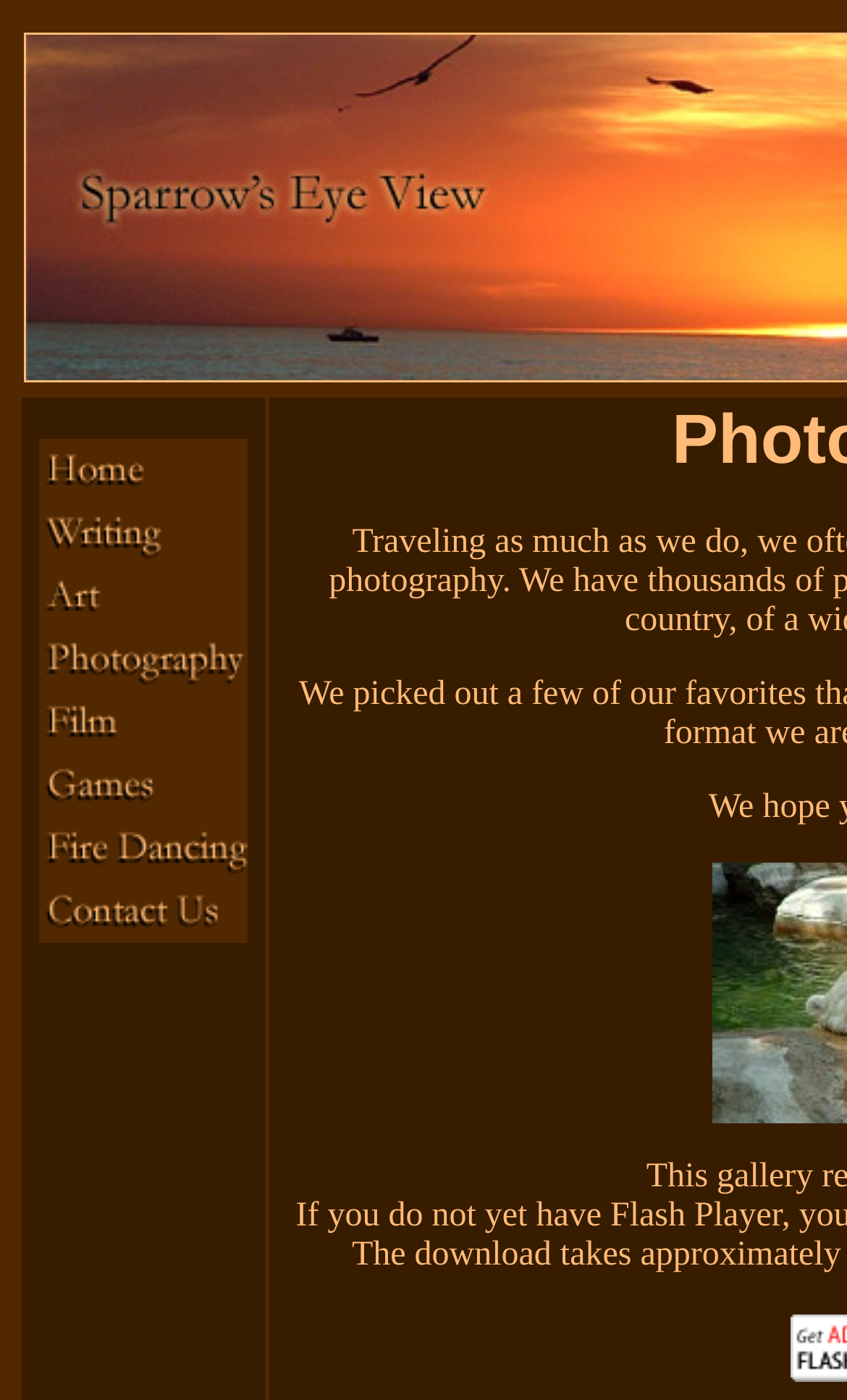Pinpoint the bounding box coordinates of the clickable element needed to complete the instruction: "click the third link". The coordinates should be provided as four float numbers between 0 and 1: [left, top, right, bottom].

[0.046, 0.428, 0.292, 0.455]